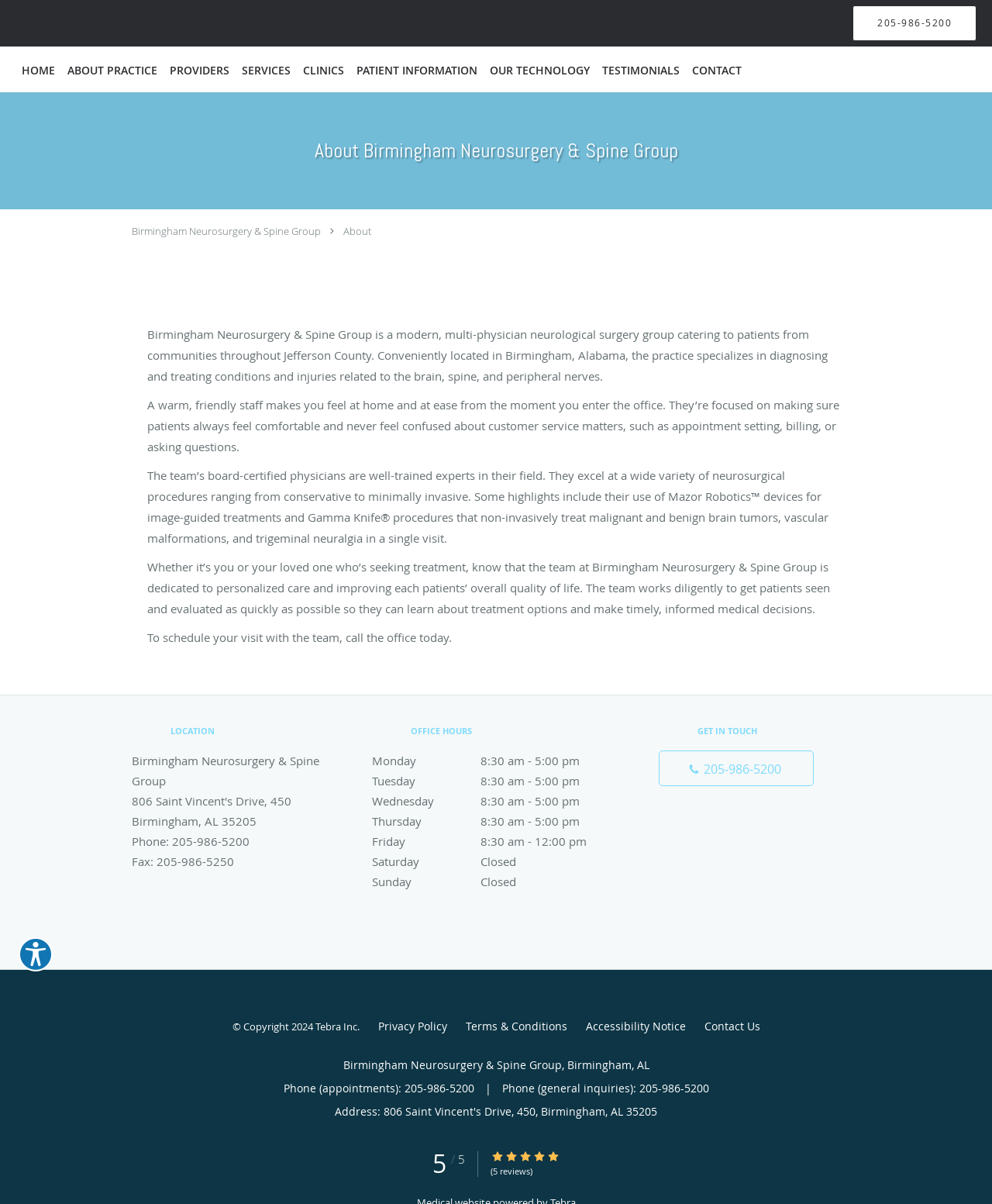Can you determine the main header of this webpage?

About Birmingham Neurosurgery & Spine Group